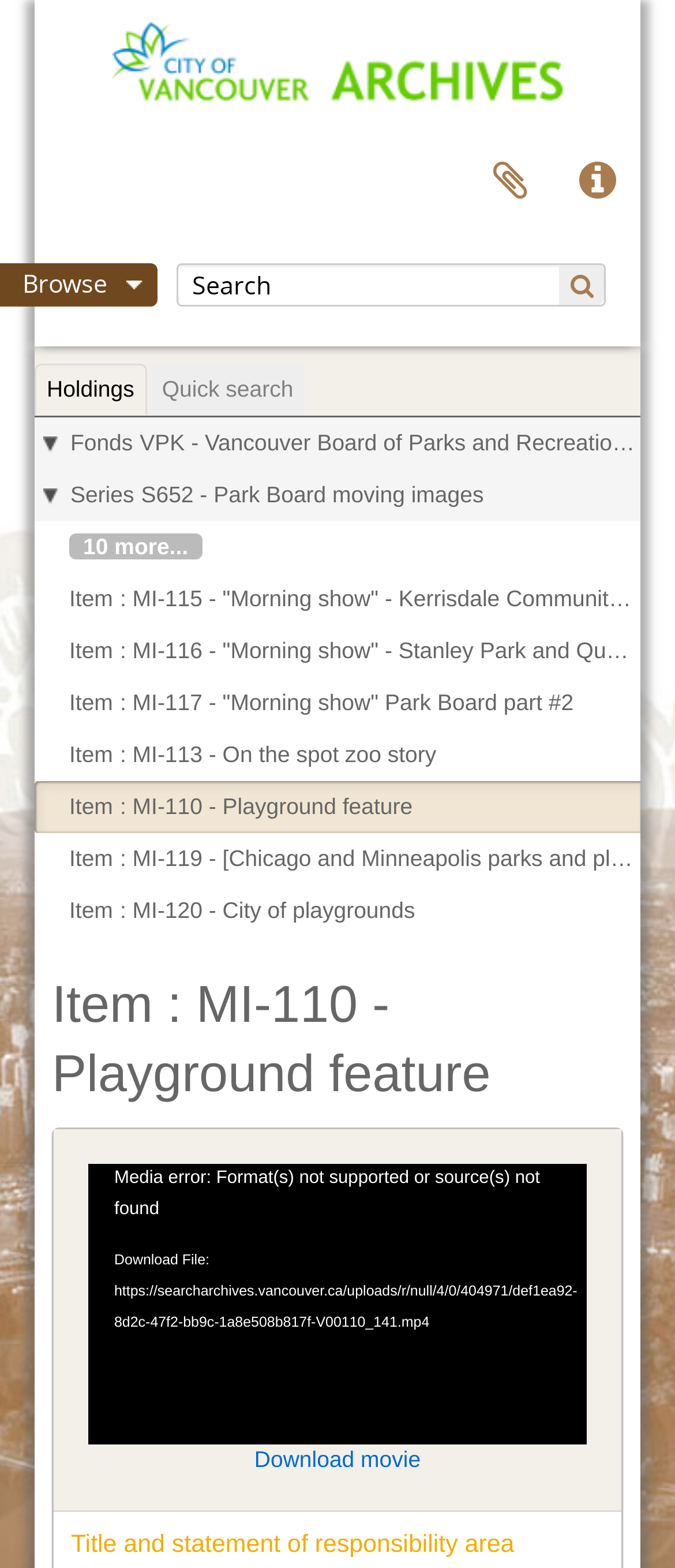Calculate the bounding box coordinates of the UI element given the description: "10 more...".

[0.103, 0.34, 0.299, 0.357]